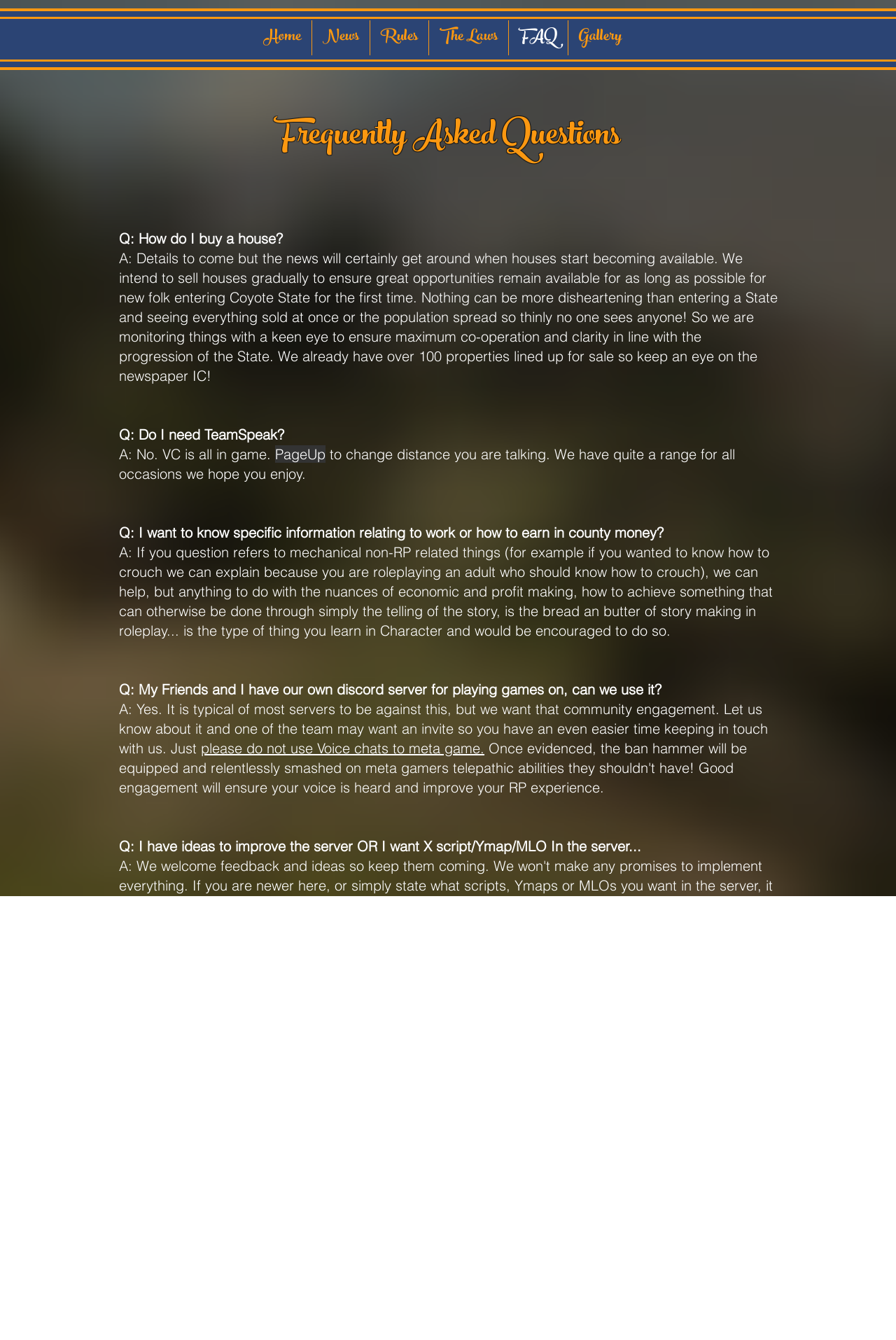Respond to the question below with a single word or phrase: What is the first question asked on this webpage?

How do I buy a house?